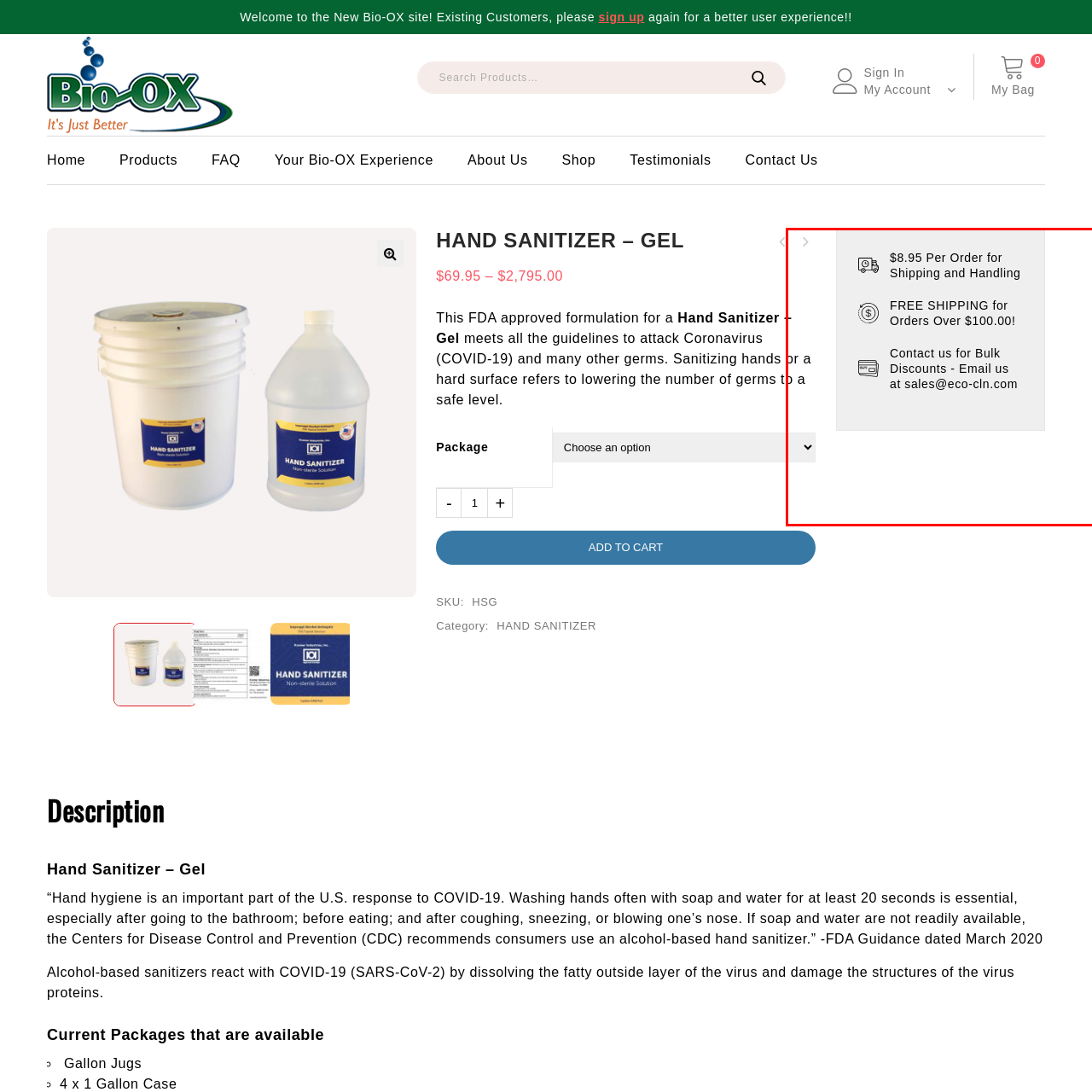Explain in detail what is happening in the image enclosed by the red border.

The image displays key shipping information for the Bio-OX Hand Sanitizer – Gel product. It highlights important details for customers, including: 

1. **Shipping Cost**: A fee of **$8.95 per order** for shipping and handling.
2. **Free Shipping Offer**: Customers can enjoy **free shipping** on orders that total over **$100.00**.
3. **Contact Information**: For those interested in bulk purchases or discounts, the image encourages customers to reach out via email at **sales@eco-cln.com**.

This clearly organized information aims to enhance customer awareness regarding shipping options and costs associated with their purchases.